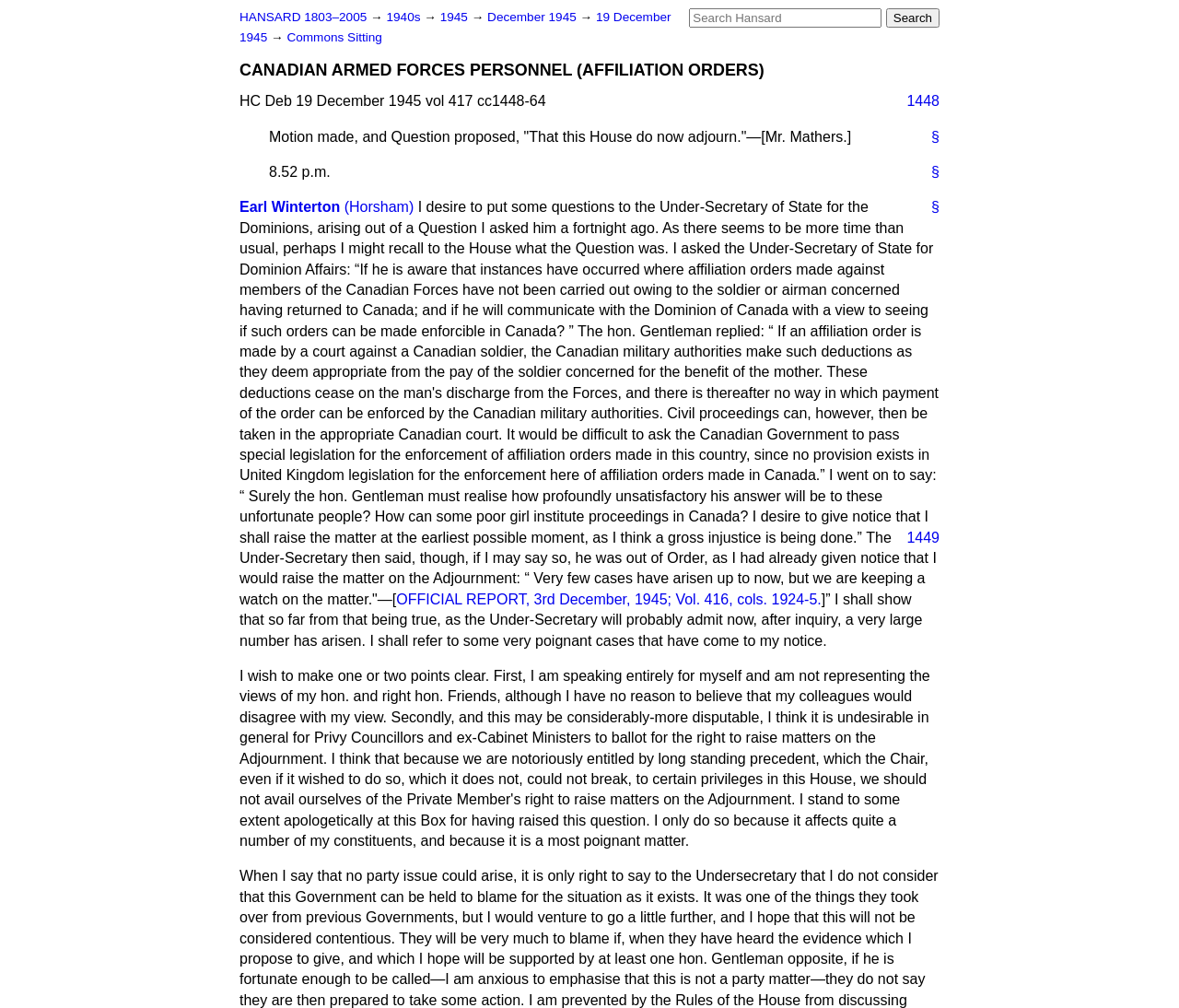Determine the bounding box coordinates for the element that should be clicked to follow this instruction: "Go to Home page". The coordinates should be given as four float numbers between 0 and 1, in the format [left, top, right, bottom].

None